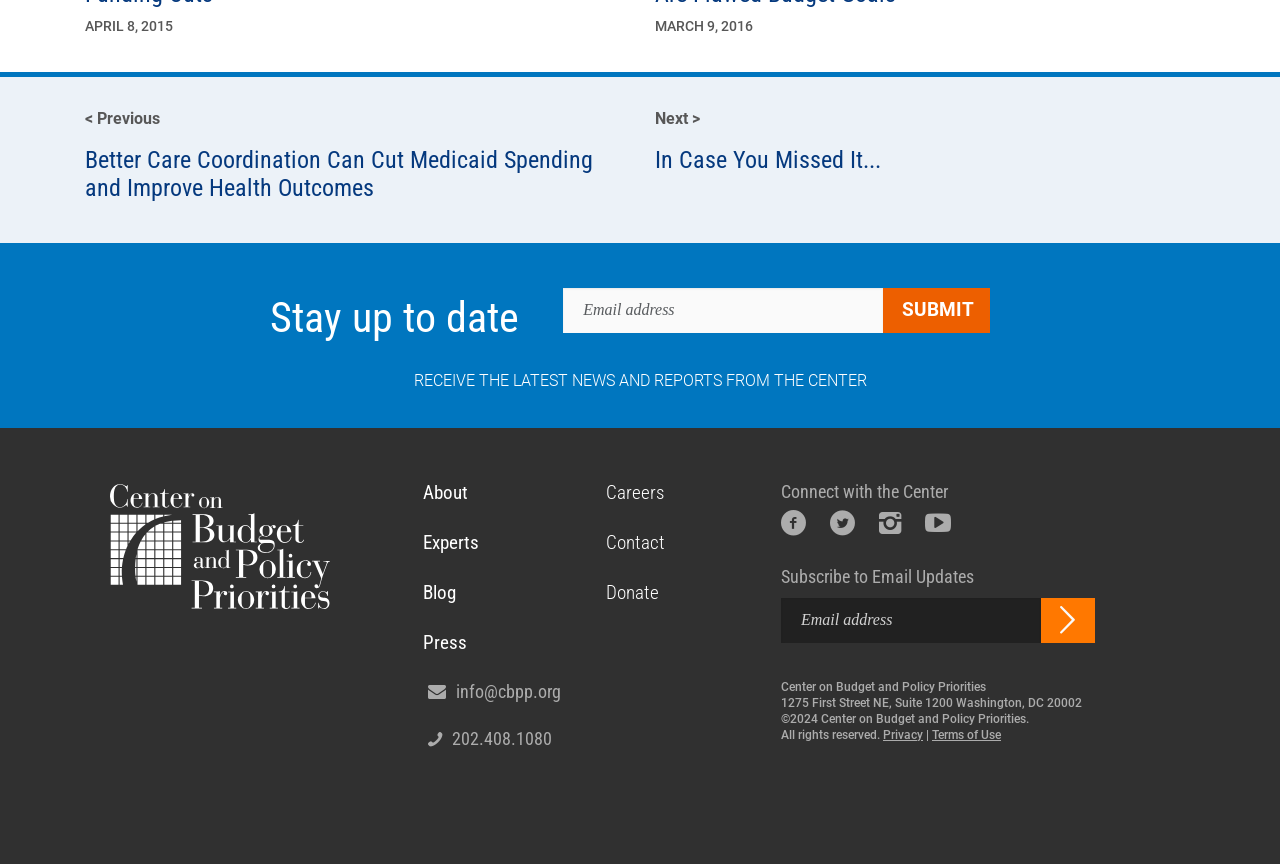Find the bounding box coordinates for the area that should be clicked to accomplish the instruction: "Click the Facebook link".

[0.61, 0.588, 0.63, 0.622]